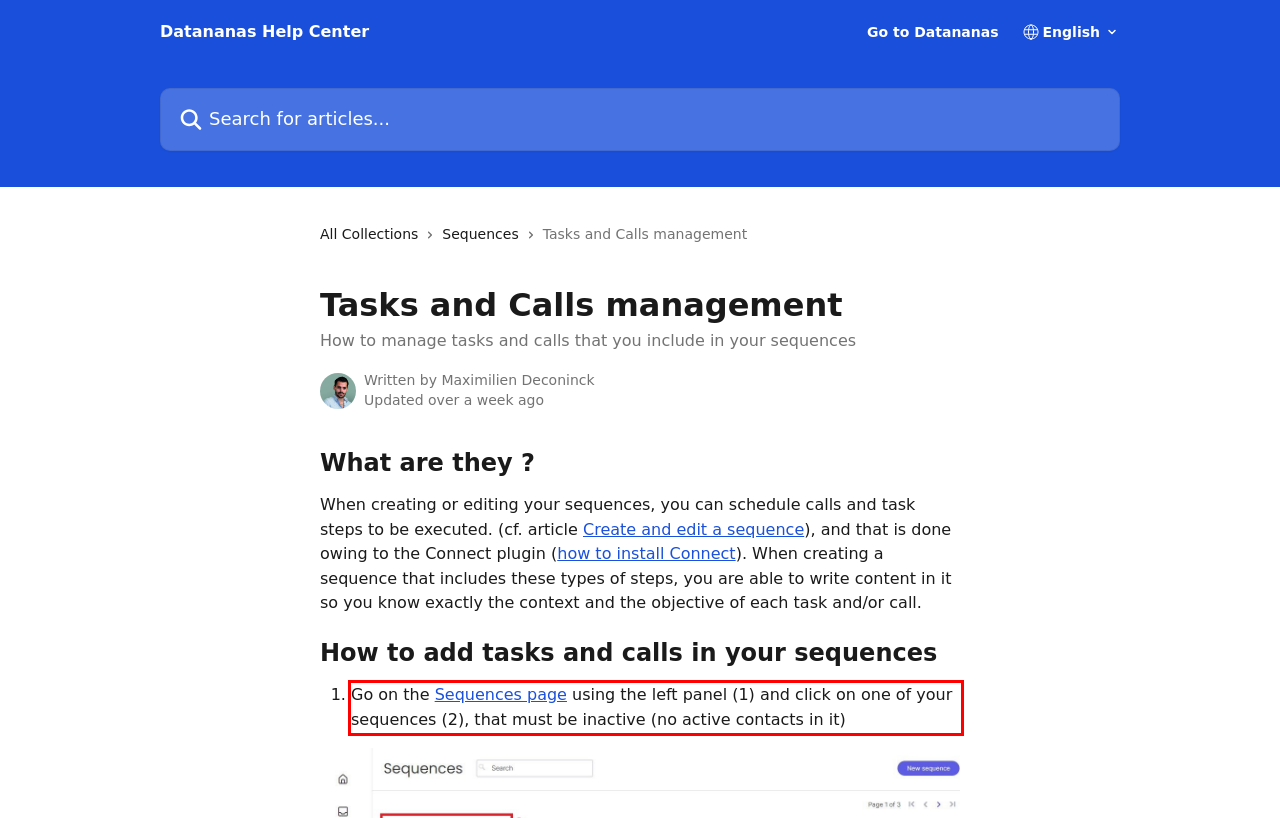Given a screenshot of a webpage containing a red rectangle bounding box, extract and provide the text content found within the red bounding box.

Go on the Sequences page using the left panel (1) and click on one of your sequences (2), that must be inactive (no active contacts in it)